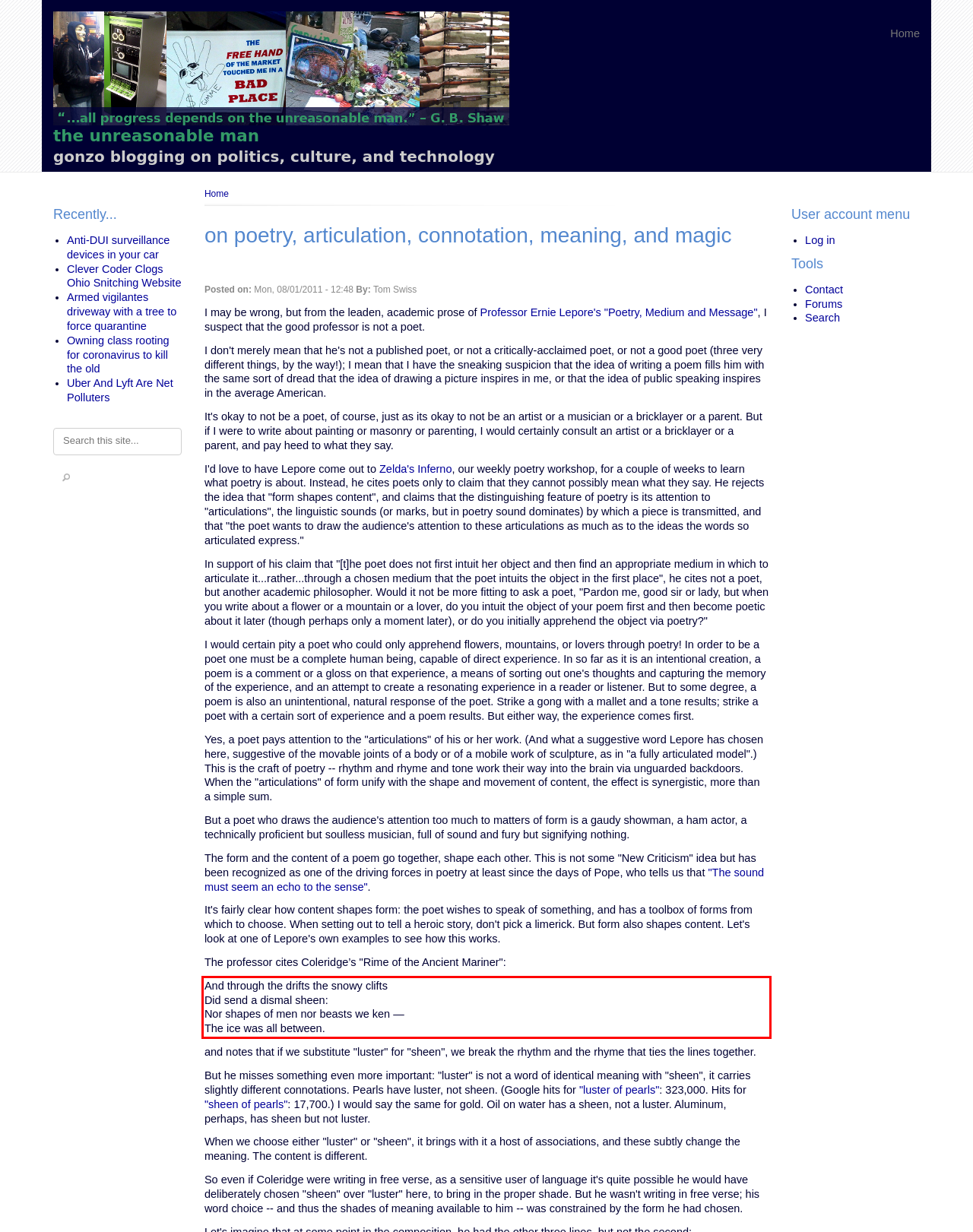You are provided with a webpage screenshot that includes a red rectangle bounding box. Extract the text content from within the bounding box using OCR.

And through the drifts the snowy clifts Did send a dismal sheen: Nor shapes of men nor beasts we ken — The ice was all between.